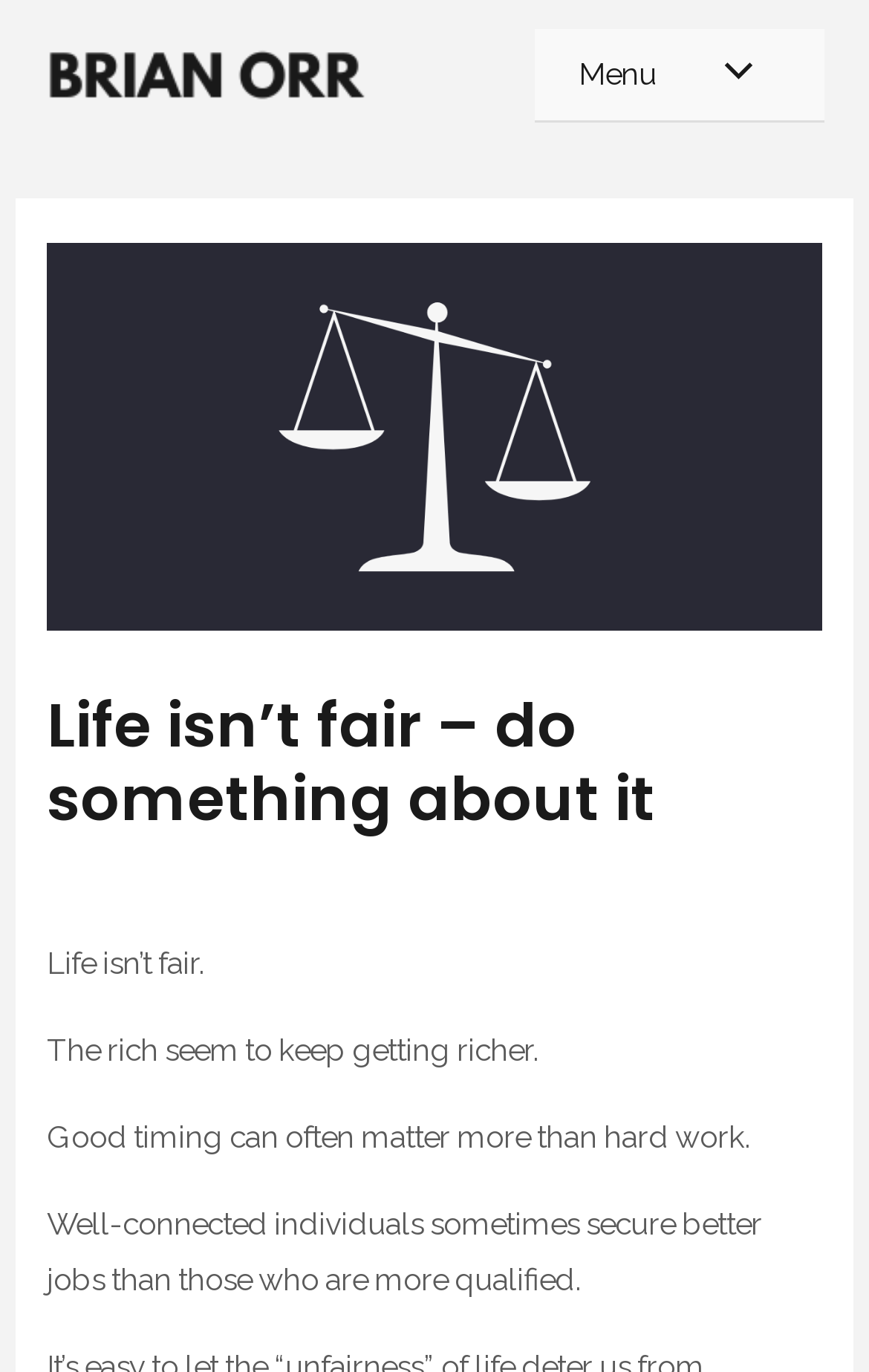Based on the description "company", find the bounding box of the specified UI element.

None